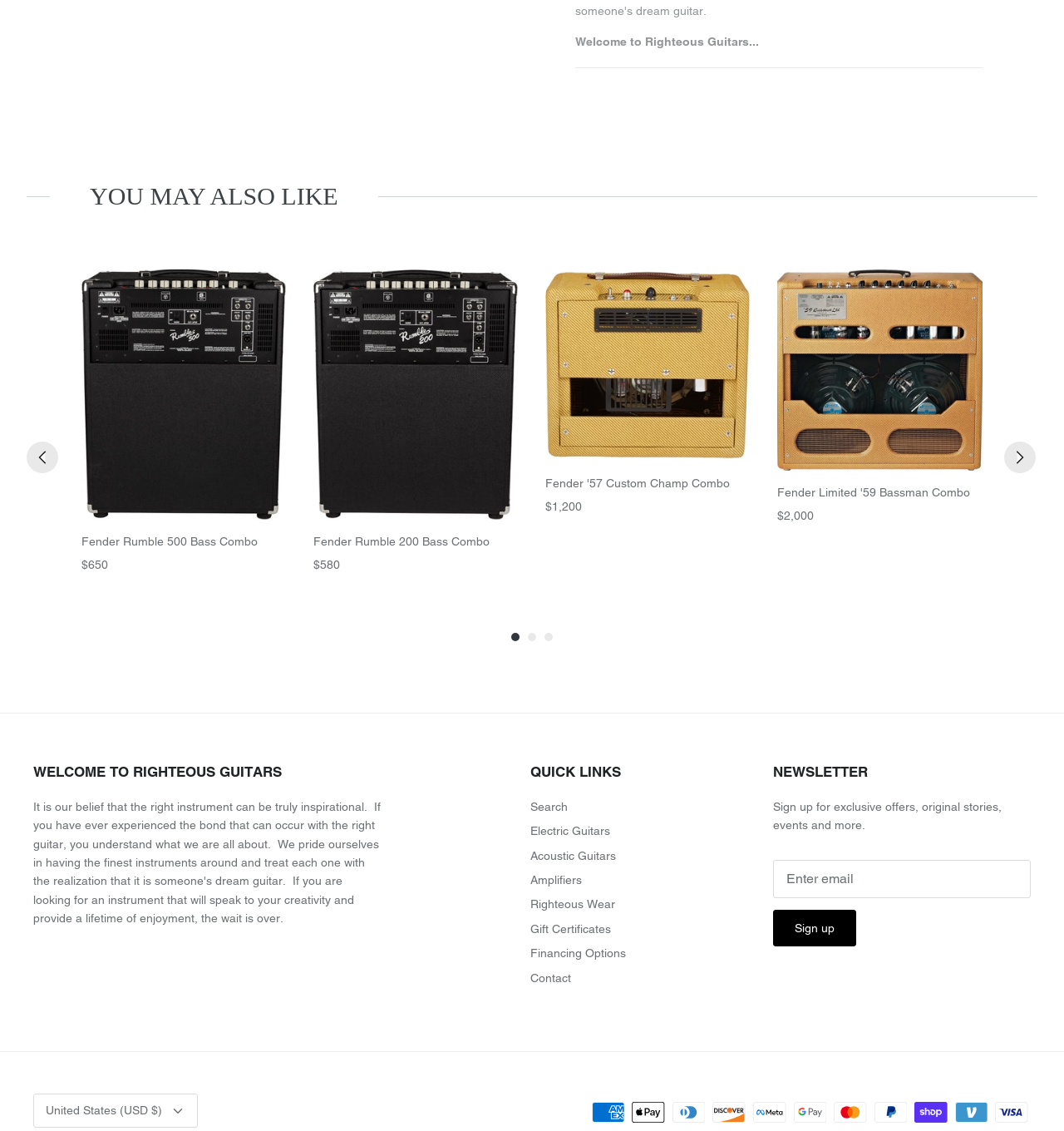Identify the bounding box for the UI element described as: "aria-label="Email" name="contact[email]" placeholder="Enter email"". The coordinates should be four float numbers between 0 and 1, i.e., [left, top, right, bottom].

[0.727, 0.76, 0.969, 0.794]